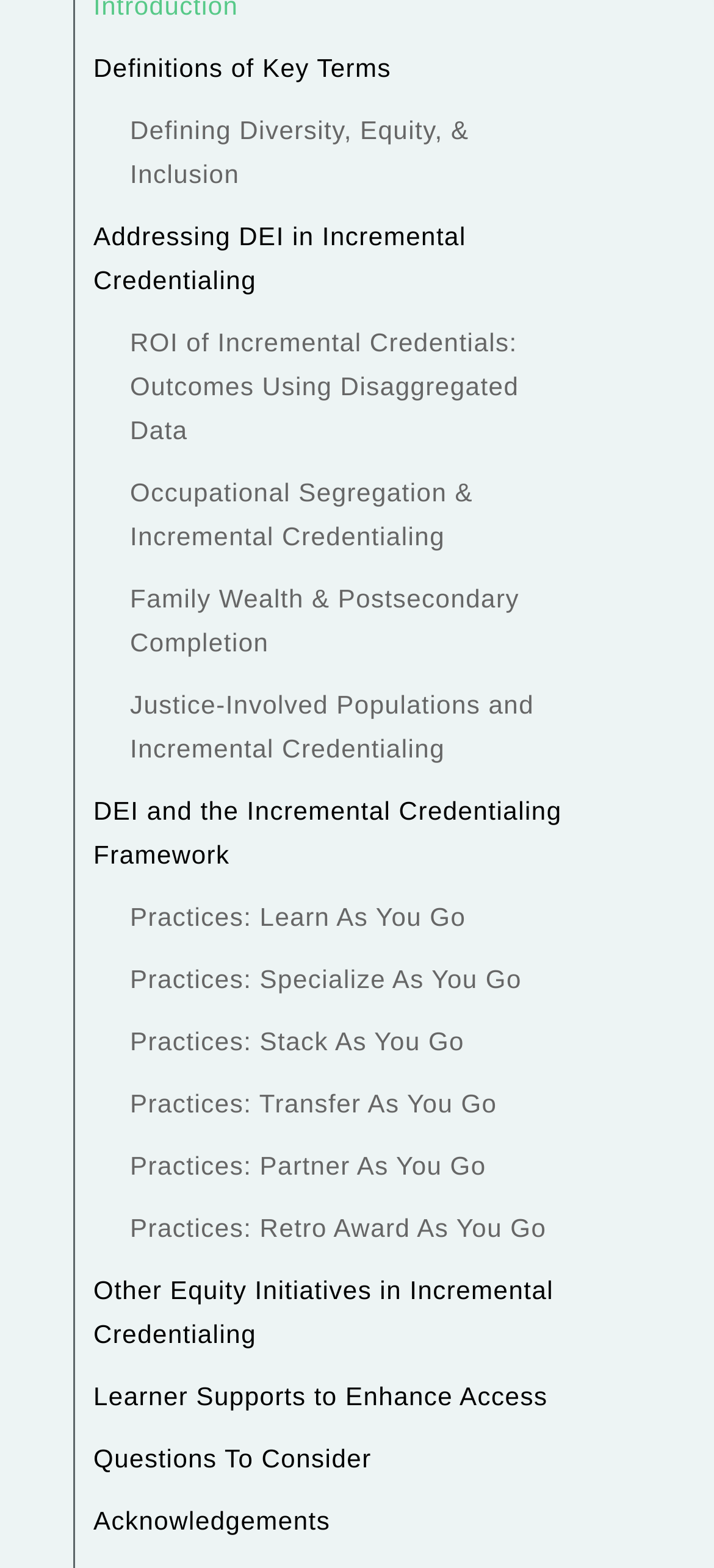Highlight the bounding box coordinates of the region I should click on to meet the following instruction: "Read about addressing DEI in incremental credentialing".

[0.105, 0.131, 0.897, 0.198]